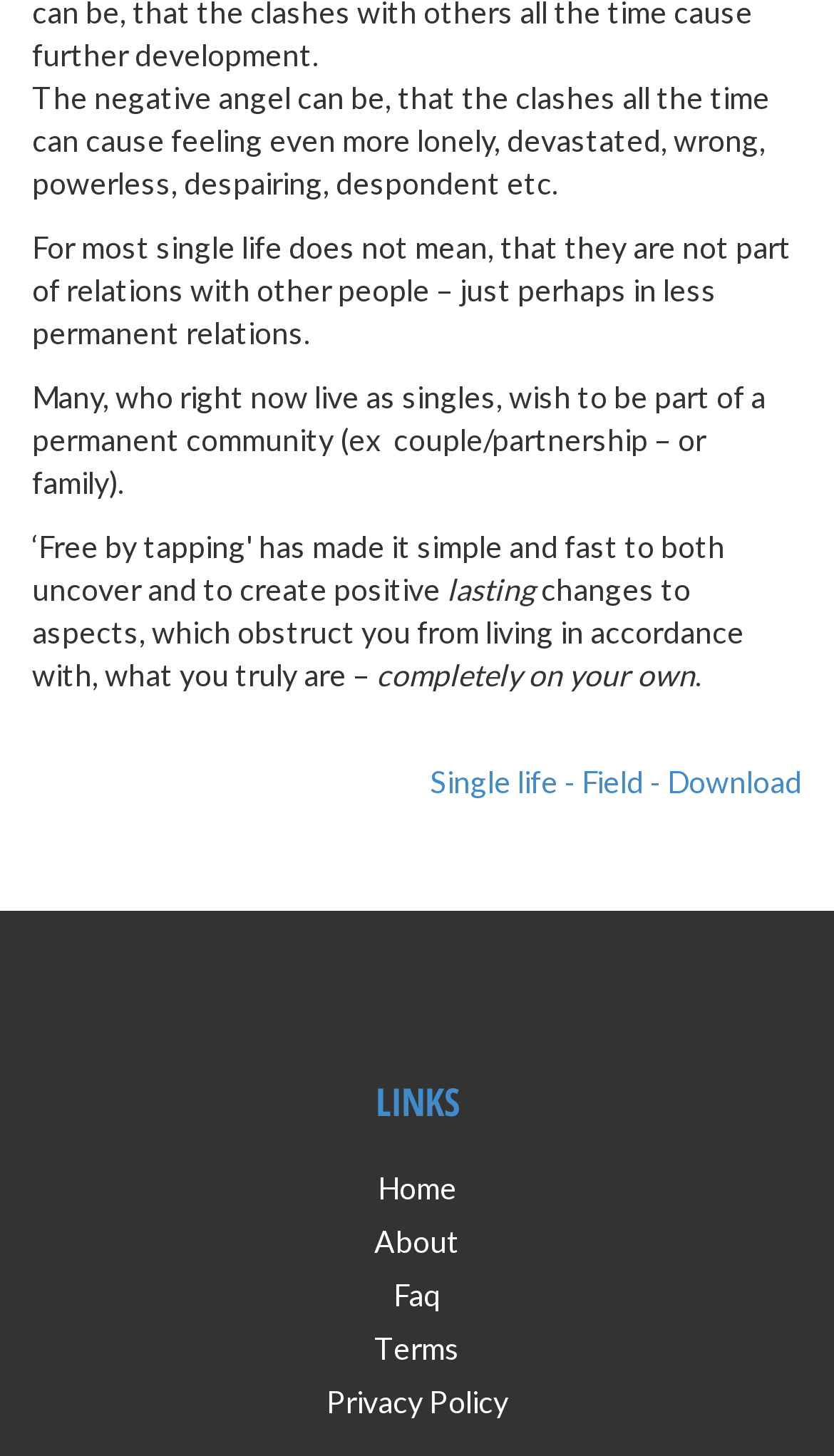What is the feeling described in the first sentence?
We need a detailed and exhaustive answer to the question. Please elaborate.

The first sentence on the webpage describes the negative angel, which can cause feelings of loneliness, devastation, and powerlessness. Therefore, the answer is 'lonely'.